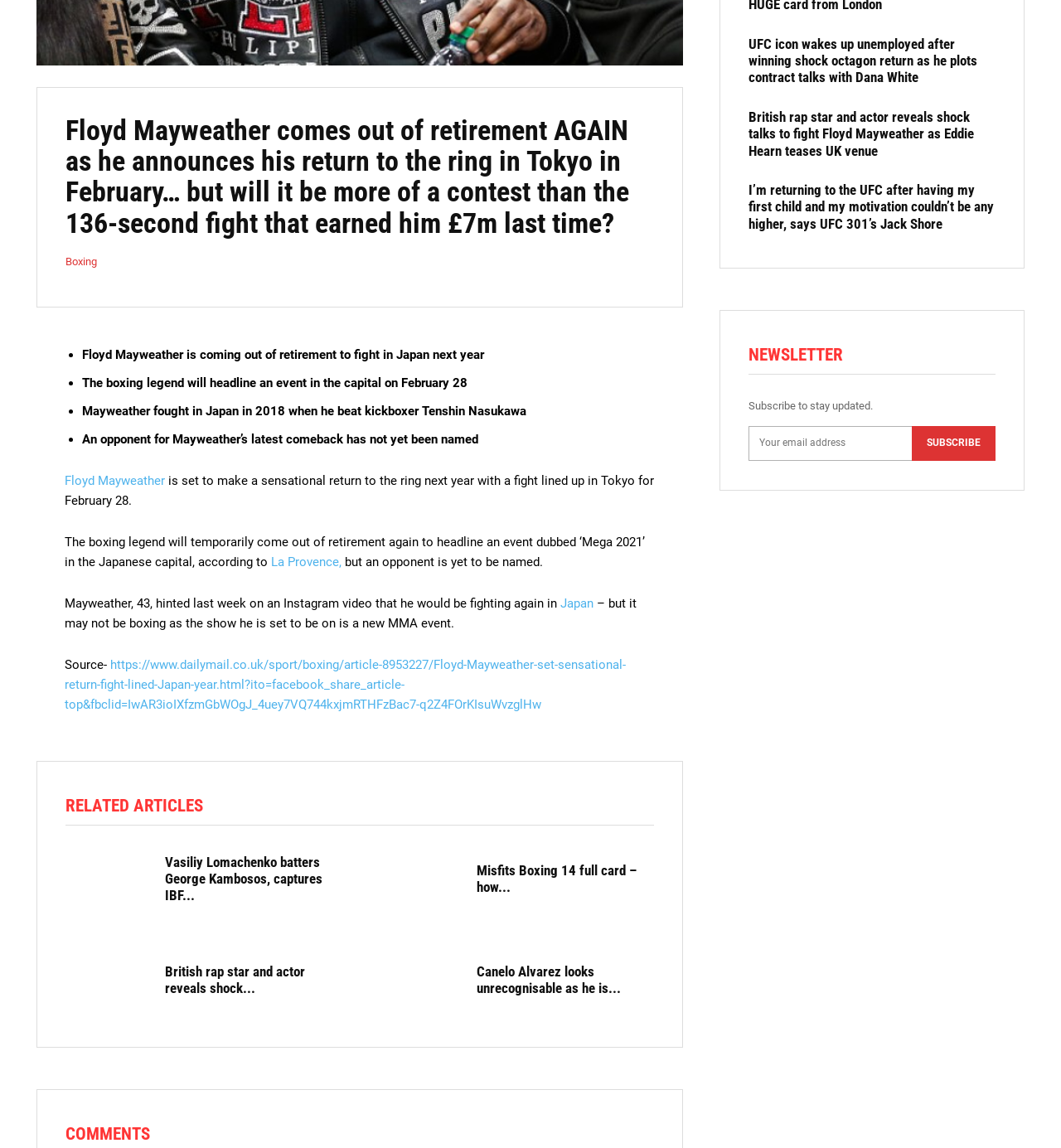For the element described, predict the bounding box coordinates as (top-left x, top-left y, bottom-right x, bottom-right y). All values should be between 0 and 1. Element description: Japan

[0.528, 0.519, 0.559, 0.532]